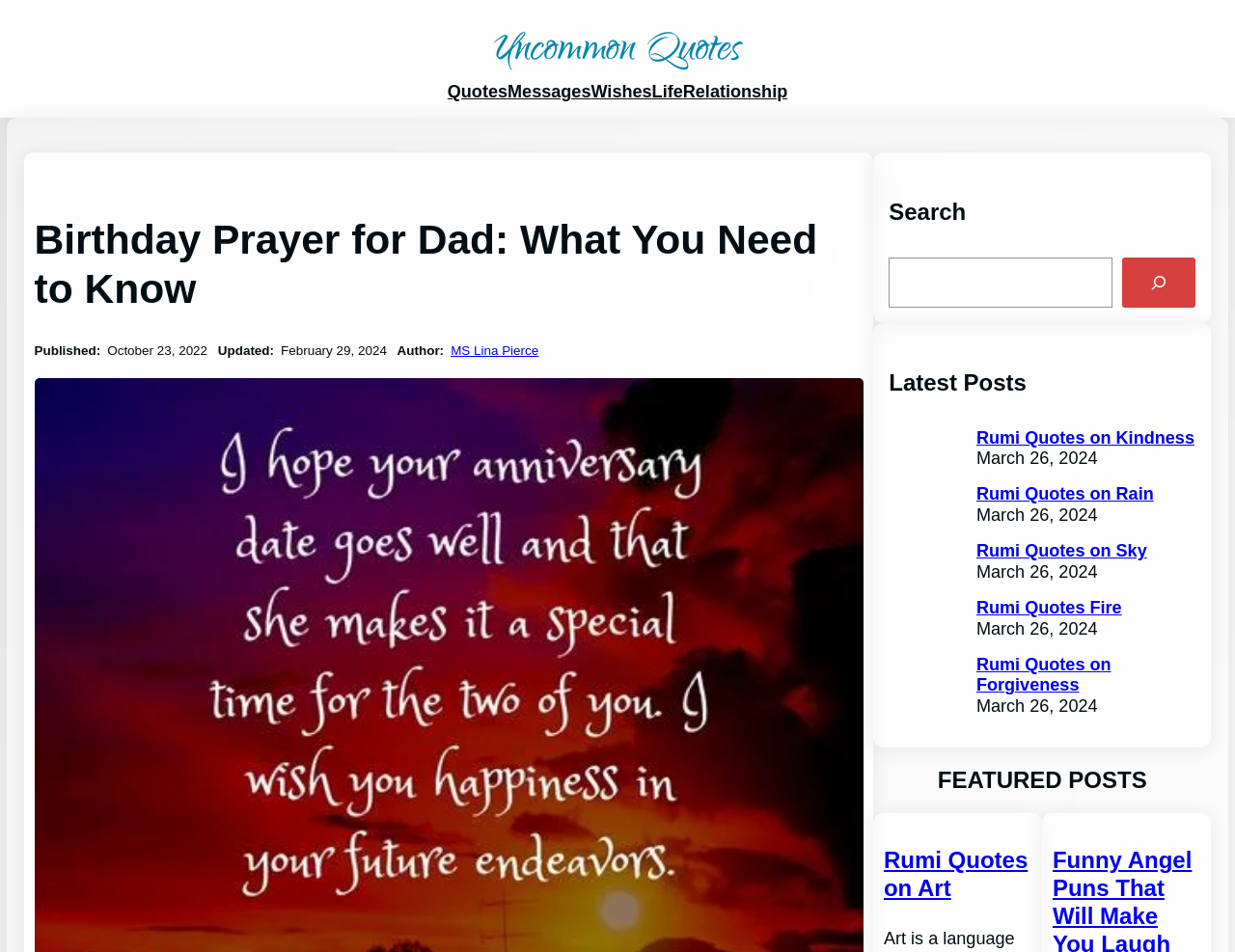Please identify the bounding box coordinates of the area that needs to be clicked to fulfill the following instruction: "Read the 'Birthday Prayer for Dad' post."

[0.028, 0.226, 0.699, 0.329]